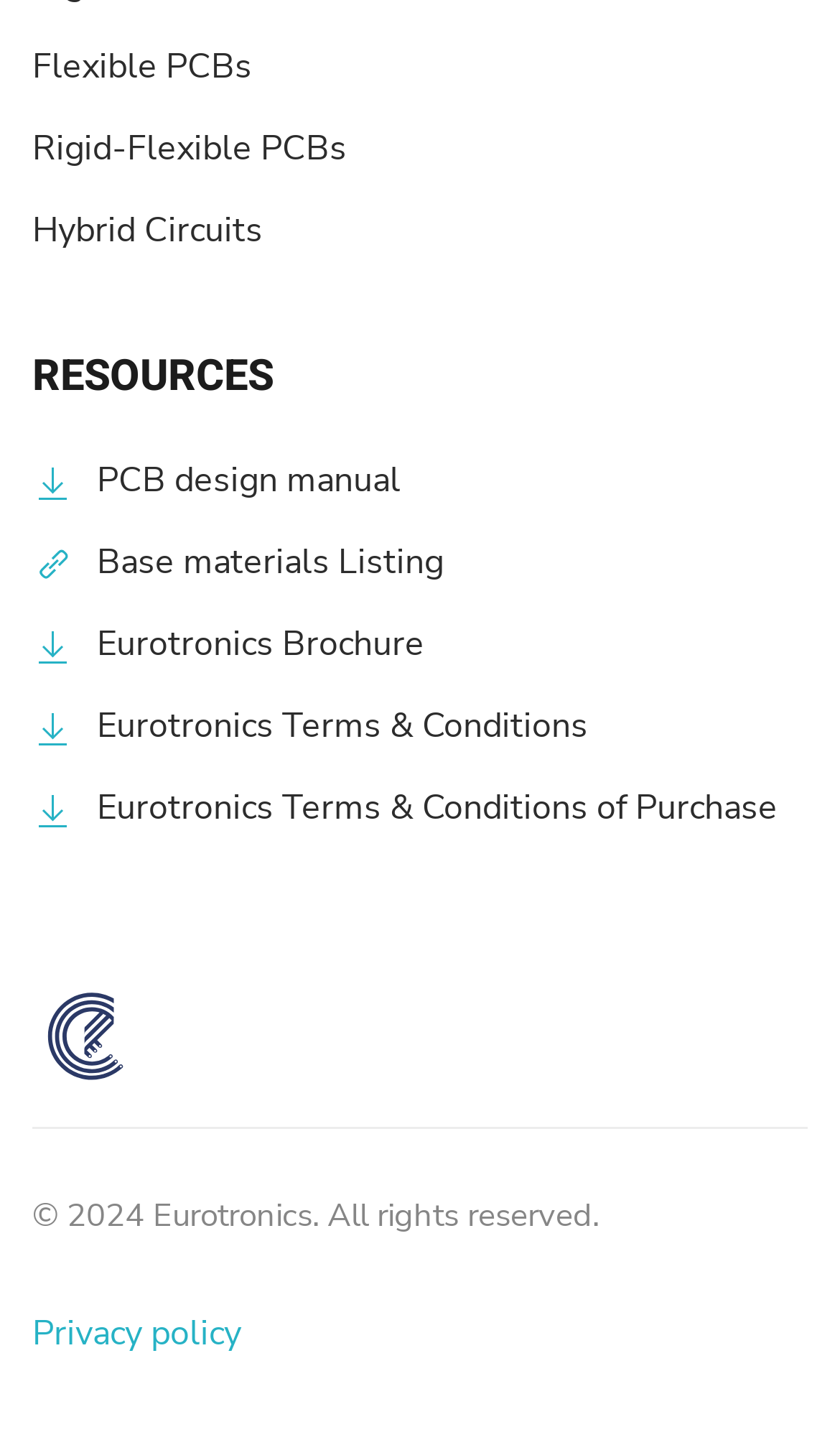Determine the bounding box for the described HTML element: "PCB design manual". Ensure the coordinates are four float numbers between 0 and 1 in the format [left, top, right, bottom].

[0.115, 0.311, 0.962, 0.352]